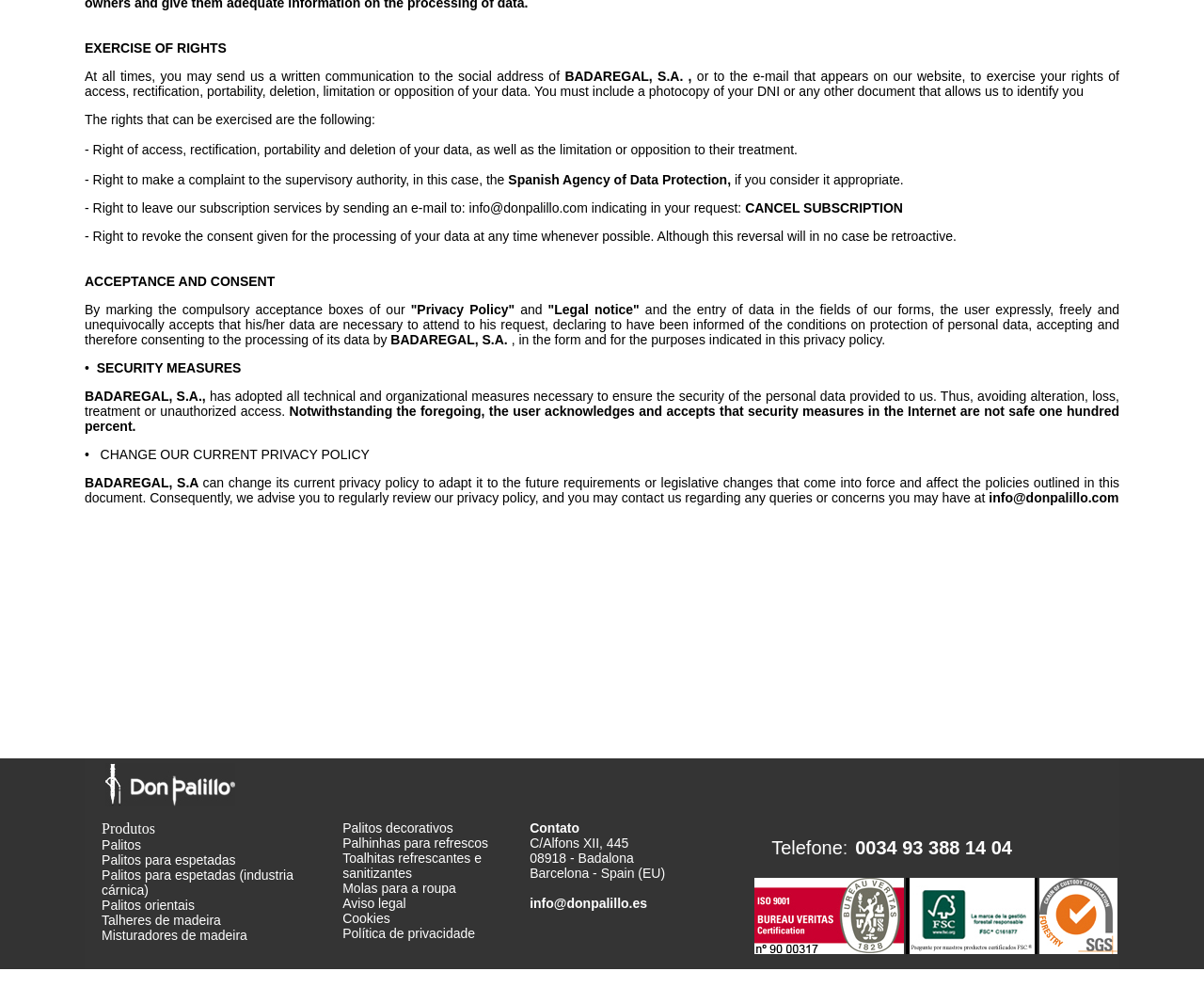Find the bounding box coordinates of the clickable area required to complete the following action: "send an email to info@donpalillo.es".

[0.44, 0.893, 0.538, 0.908]